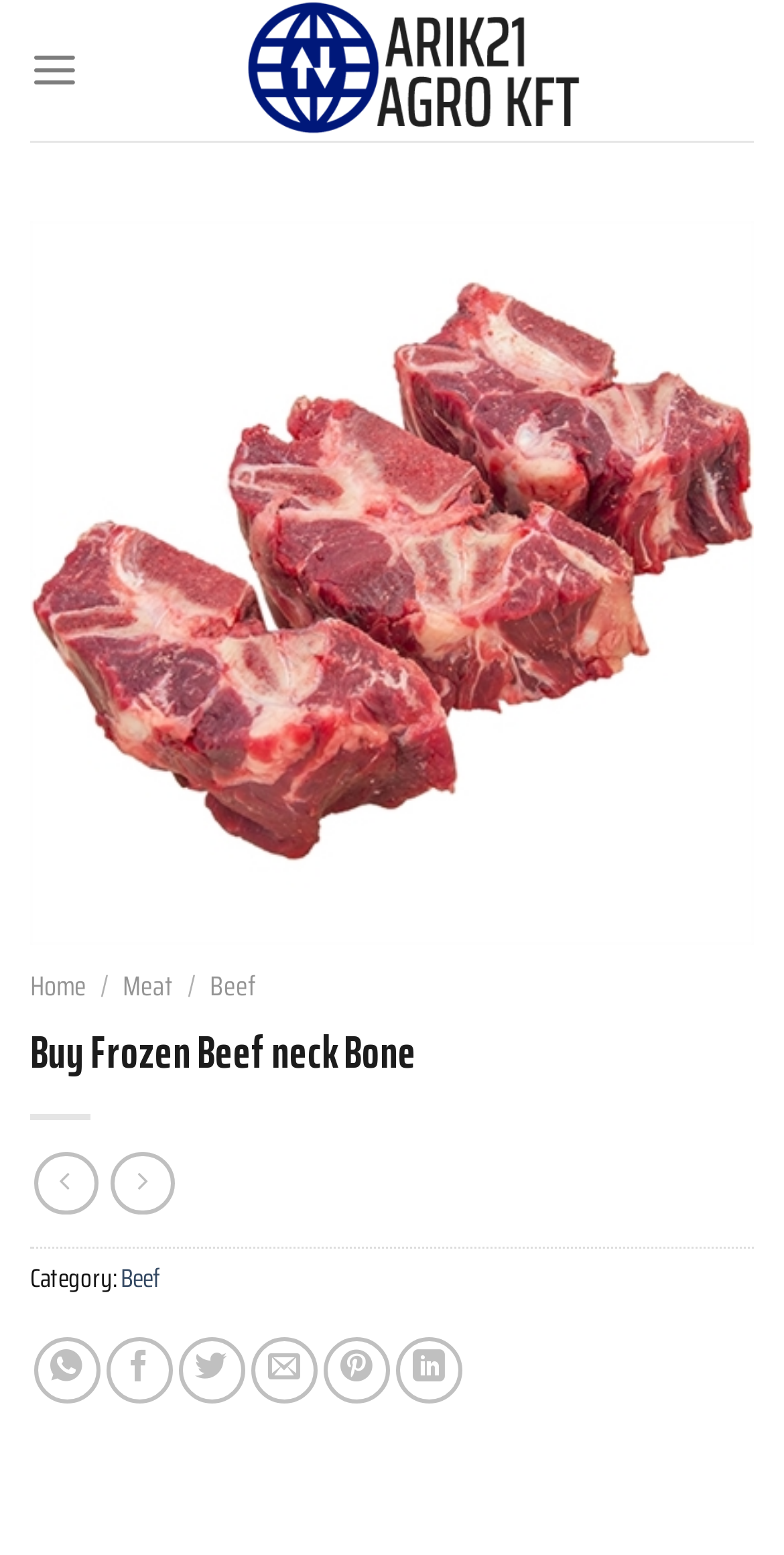Please locate the bounding box coordinates of the element's region that needs to be clicked to follow the instruction: "Click on the 'Next' button". The bounding box coordinates should be provided as four float numbers between 0 and 1, i.e., [left, top, right, bottom].

[0.832, 0.328, 0.925, 0.422]